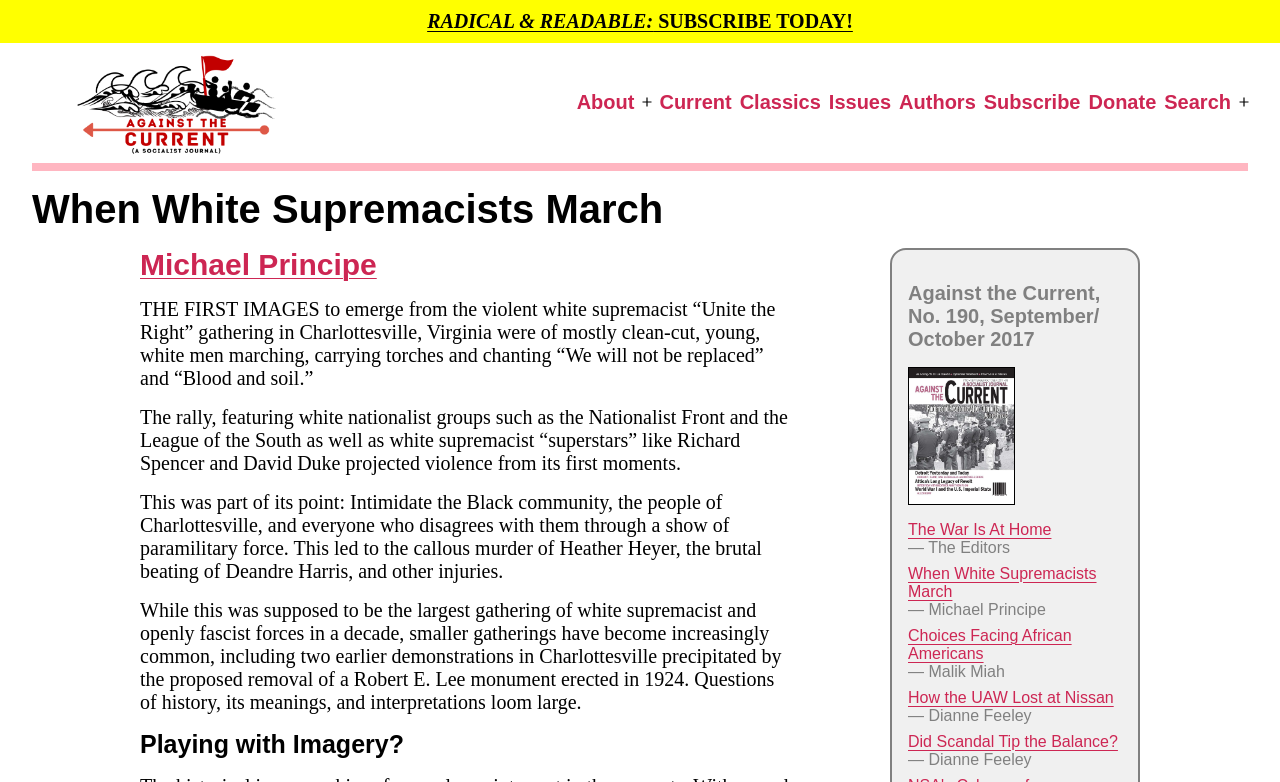Give a one-word or short phrase answer to this question: 
How many authors are mentioned on the page?

4